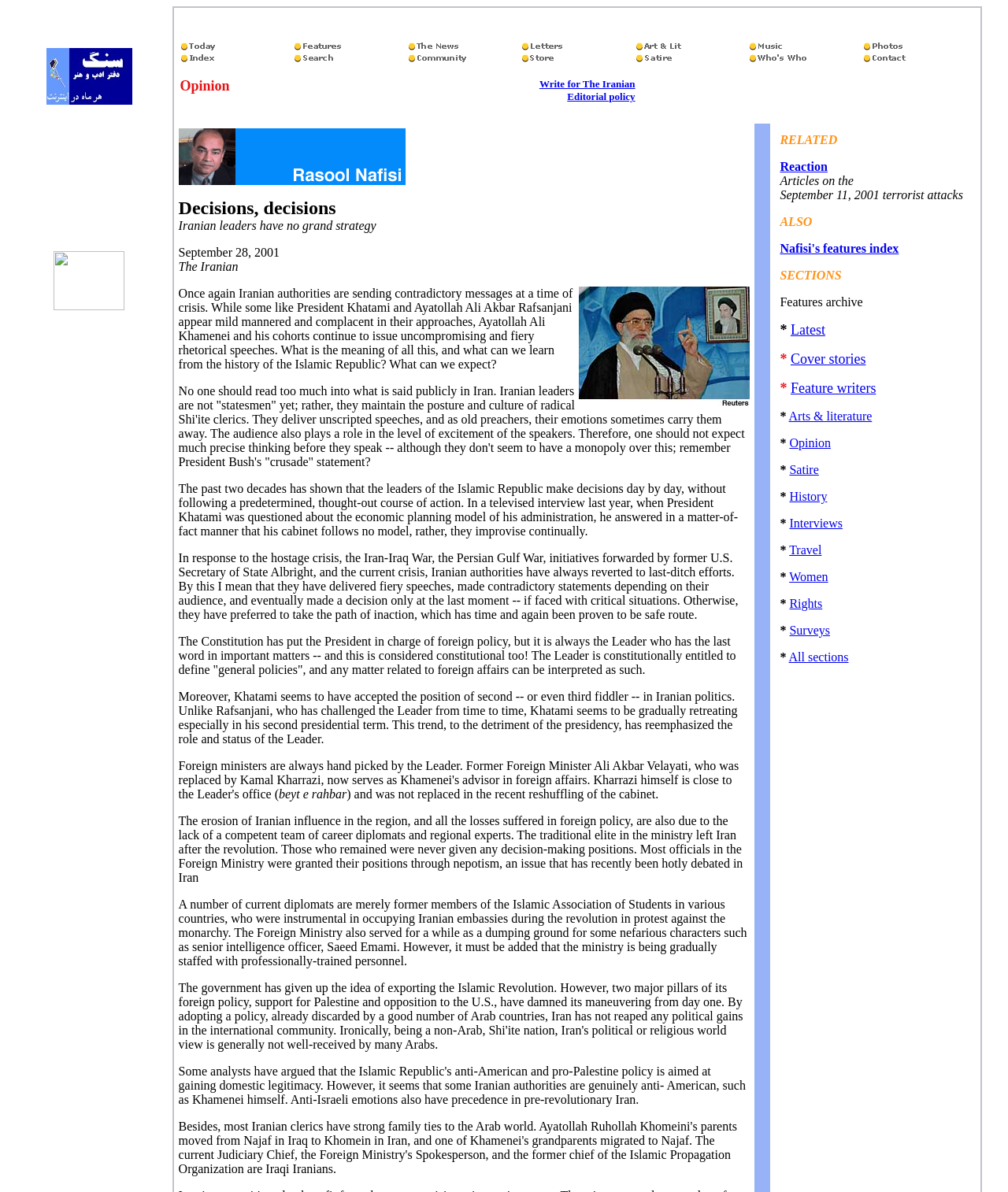Create a detailed summary of all the visual and textual information on the webpage.

The webpage appears to be a news or opinion-based website, with a focus on Iran and terrorism. At the top of the page, there is a row of small images, each accompanied by a link. These images and links are closely packed and span the width of the page.

Below the row of images, there is a table with multiple rows and columns. Each cell in the table contains a link, and some of these links have accompanying images. The links and images in the table are organized into categories, with each category having a heading. The categories appear to be related to news, opinion, and editorial content.

In the top-left corner of the page, there is a small image and a link to "Flower delivery in Iran". This is followed by a series of links to other topics, including "Alefba" and "Sehaty Foreign Exchange". These links are arranged vertically and are accompanied by small images.

The main content of the page is divided into sections, each with its own heading. The sections appear to be related to news, opinion, and editorial content, and each section contains multiple links and images. The links and images are organized into a grid-like structure, with each cell in the grid containing a link and sometimes an image.

Overall, the webpage has a dense and complex layout, with many links and images competing for attention. The content appears to be focused on news, opinion, and editorial content related to Iran and terrorism.